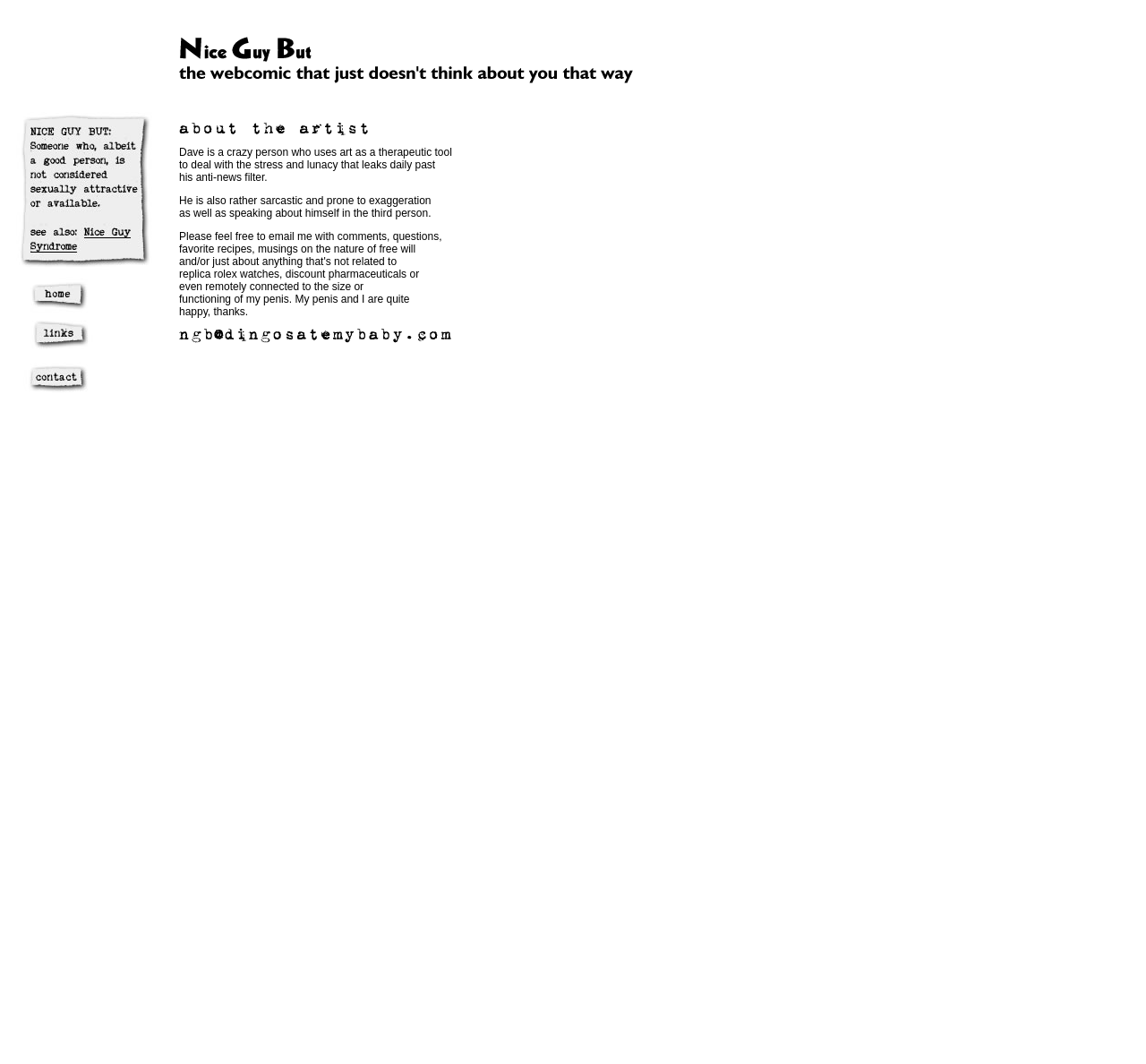Reply to the question with a brief word or phrase: What is the tone of the text on this webpage?

sarcastic